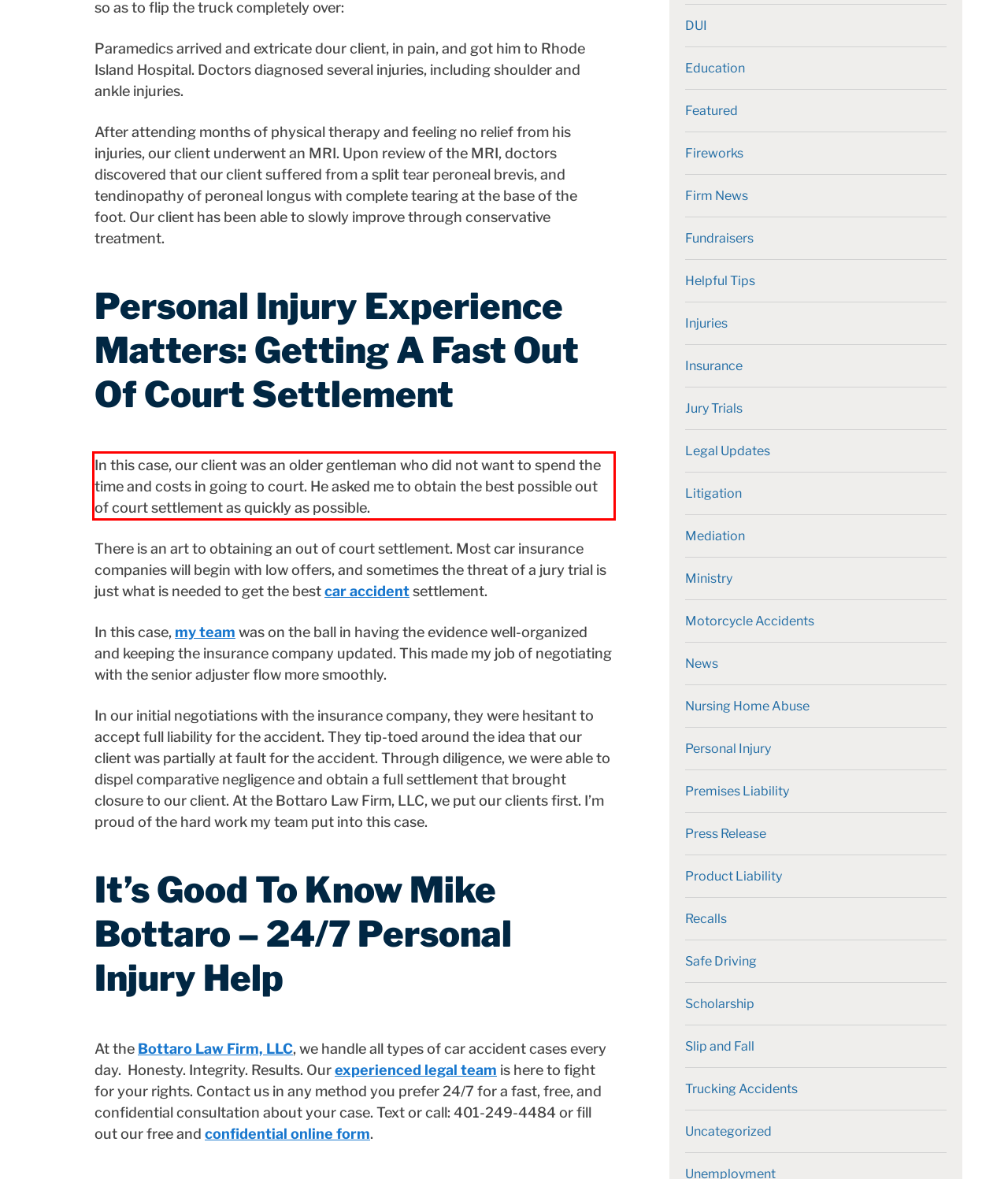Using the provided webpage screenshot, recognize the text content in the area marked by the red bounding box.

In this case, our client was an older gentleman who did not want to spend the time and costs in going to court. He asked me to obtain the best possible out of court settlement as quickly as possible.